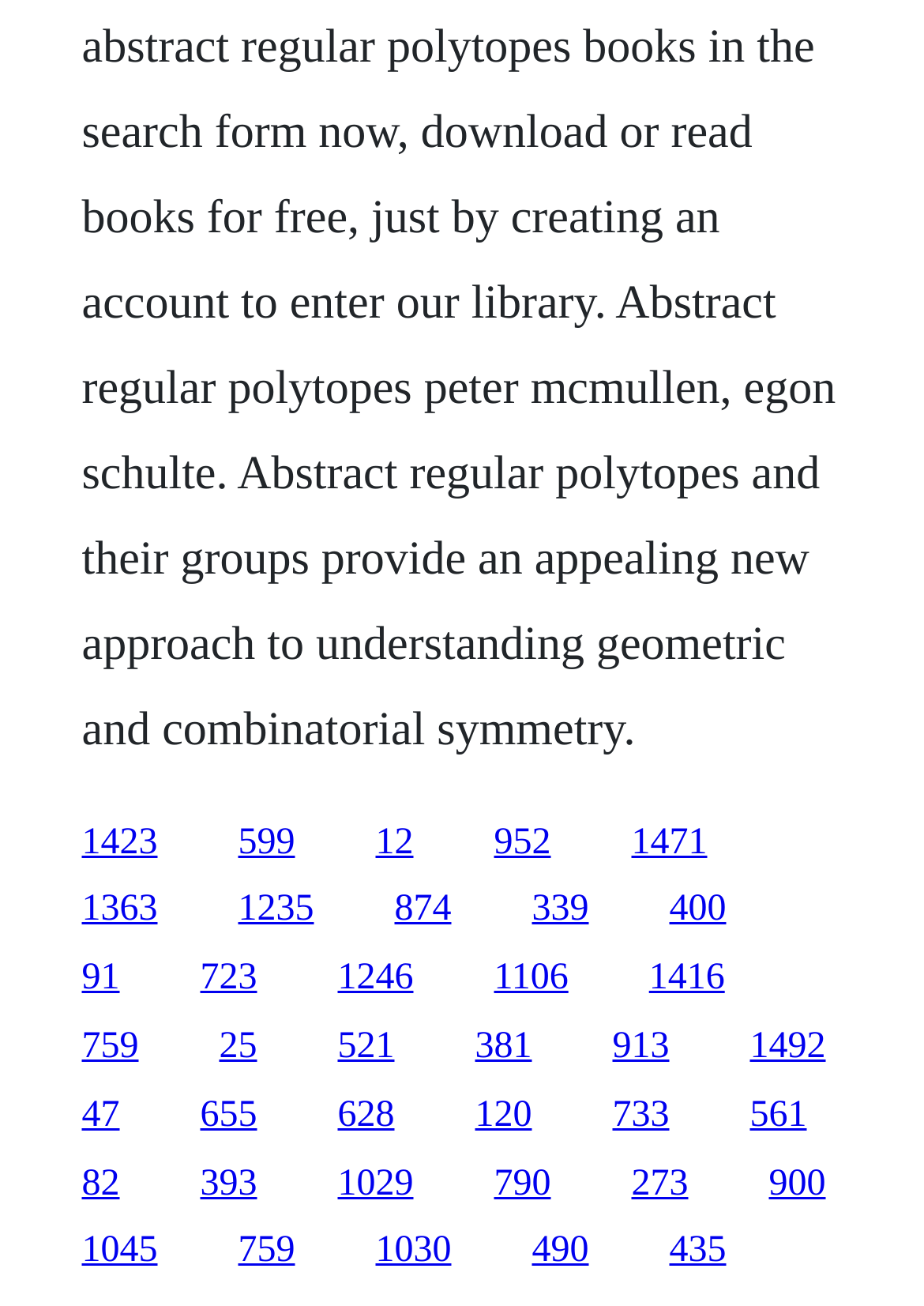How many links are on the webpage?
Respond with a short answer, either a single word or a phrase, based on the image.

50